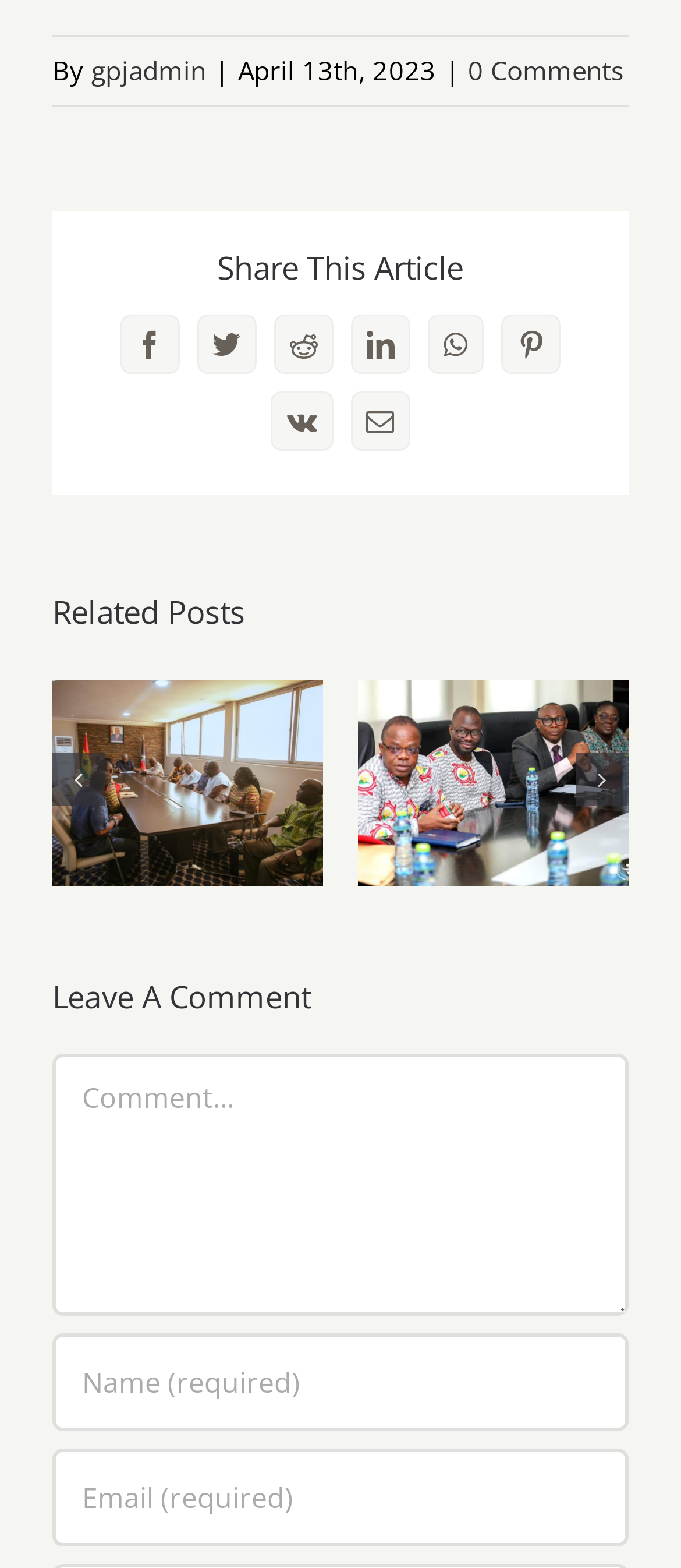Determine the bounding box coordinates of the clickable element necessary to fulfill the instruction: "Click on the 'PSGH visits NHIA, proposes enhanced collaboration to improve healthcare delivery' link". Provide the coordinates as four float numbers within the 0 to 1 range, i.e., [left, top, right, bottom].

[0.675, 0.358, 0.774, 0.401]